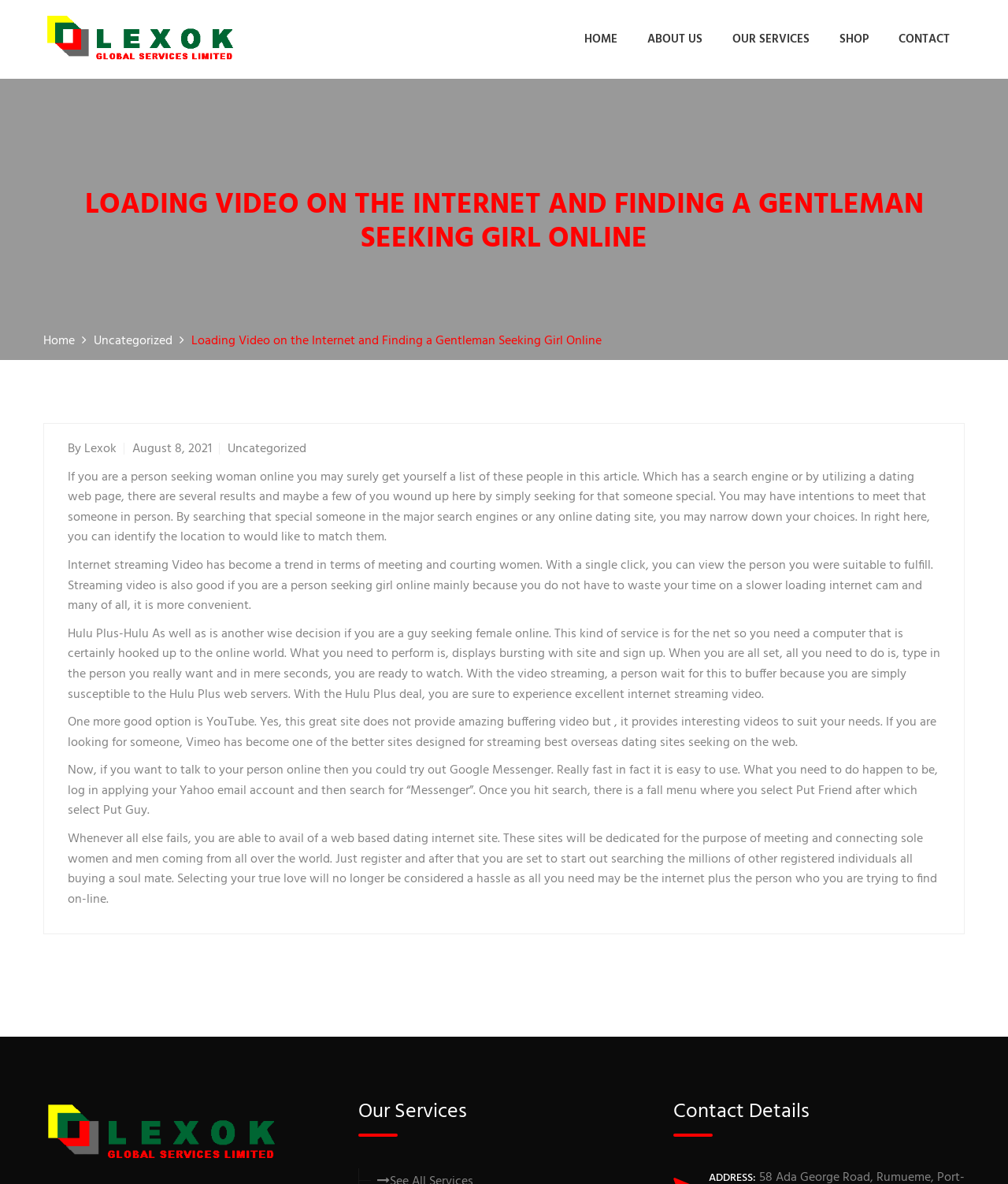Locate the bounding box coordinates of the clickable area needed to fulfill the instruction: "Click on the 'best overseas dating sites' link".

[0.54, 0.619, 0.68, 0.636]